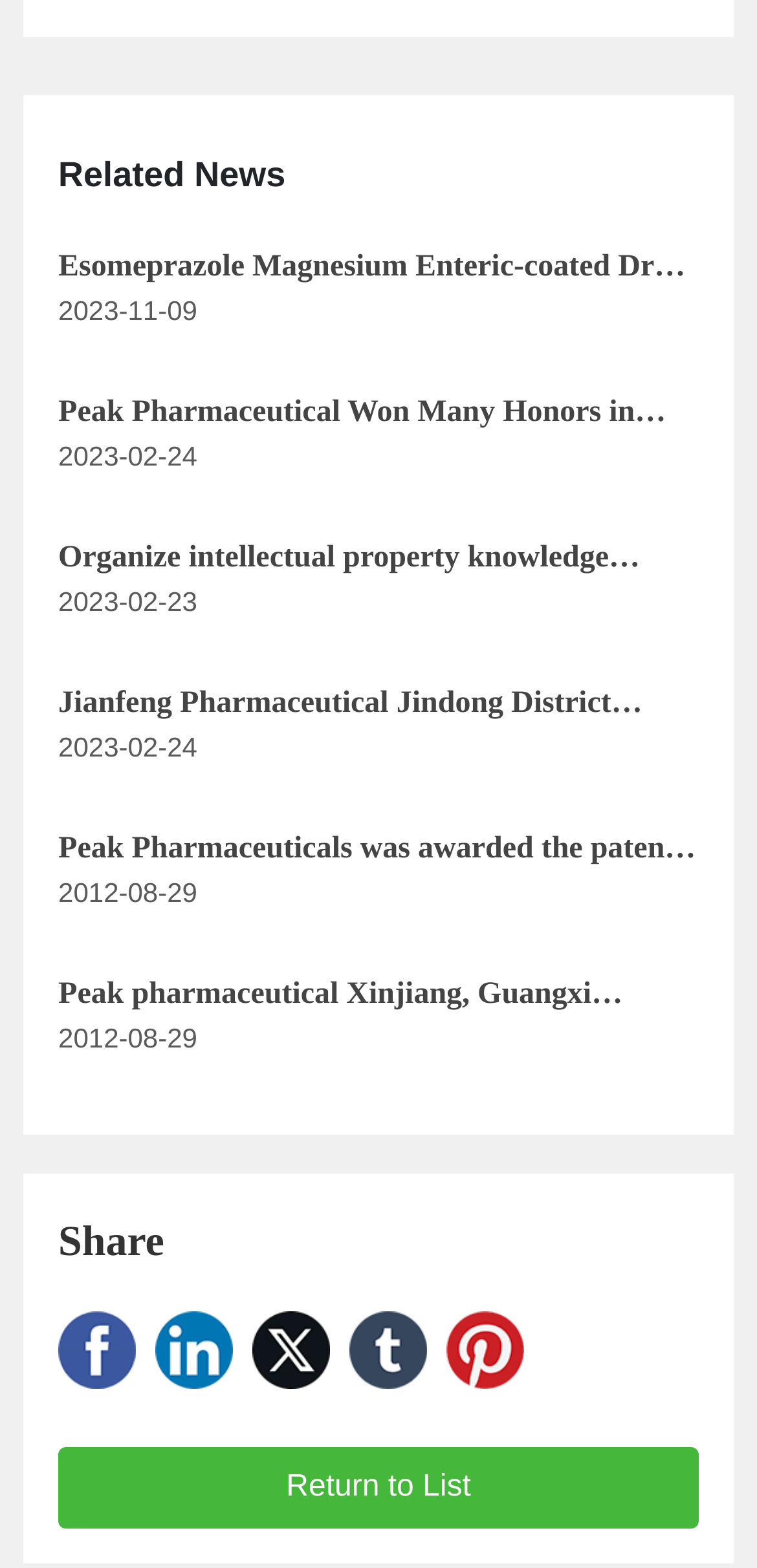What is the name of the company mentioned in the news articles?
Based on the image, provide a one-word or brief-phrase response.

JIANFENG